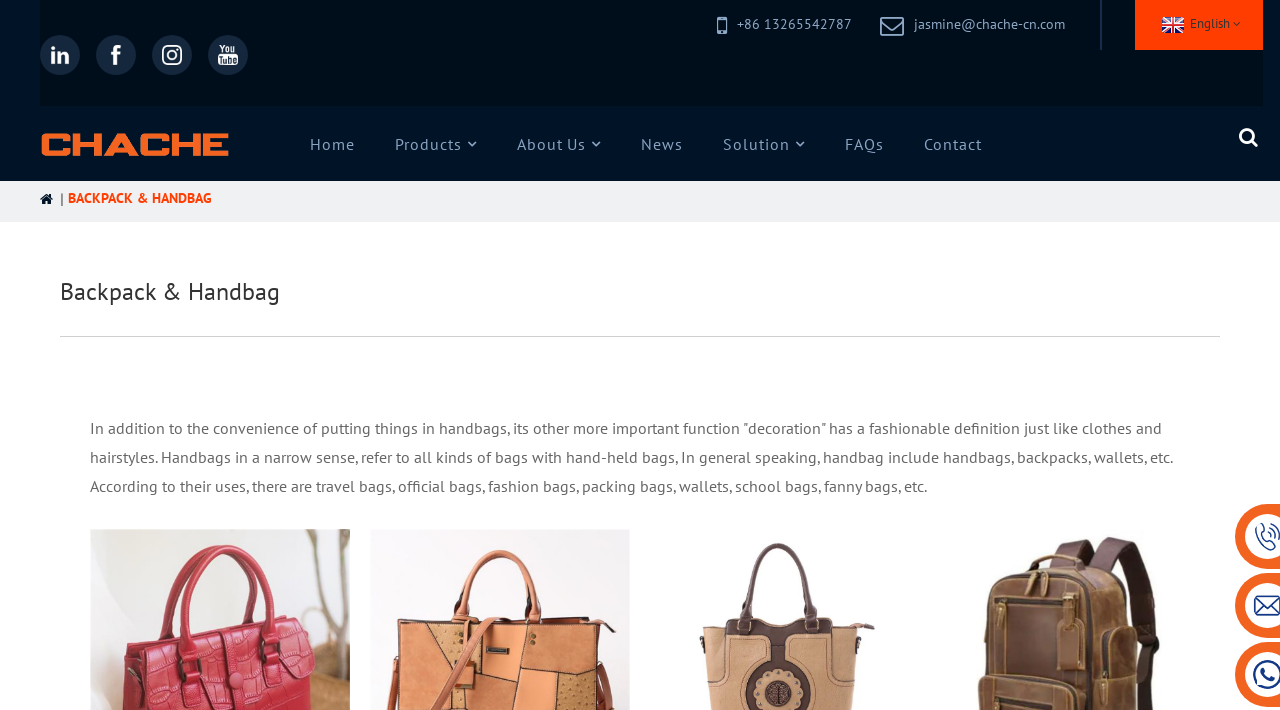Using the description: "Backpack & Handbag", determine the UI element's bounding box coordinates. Ensure the coordinates are in the format of four float numbers between 0 and 1, i.e., [left, top, right, bottom].

[0.053, 0.269, 0.166, 0.29]